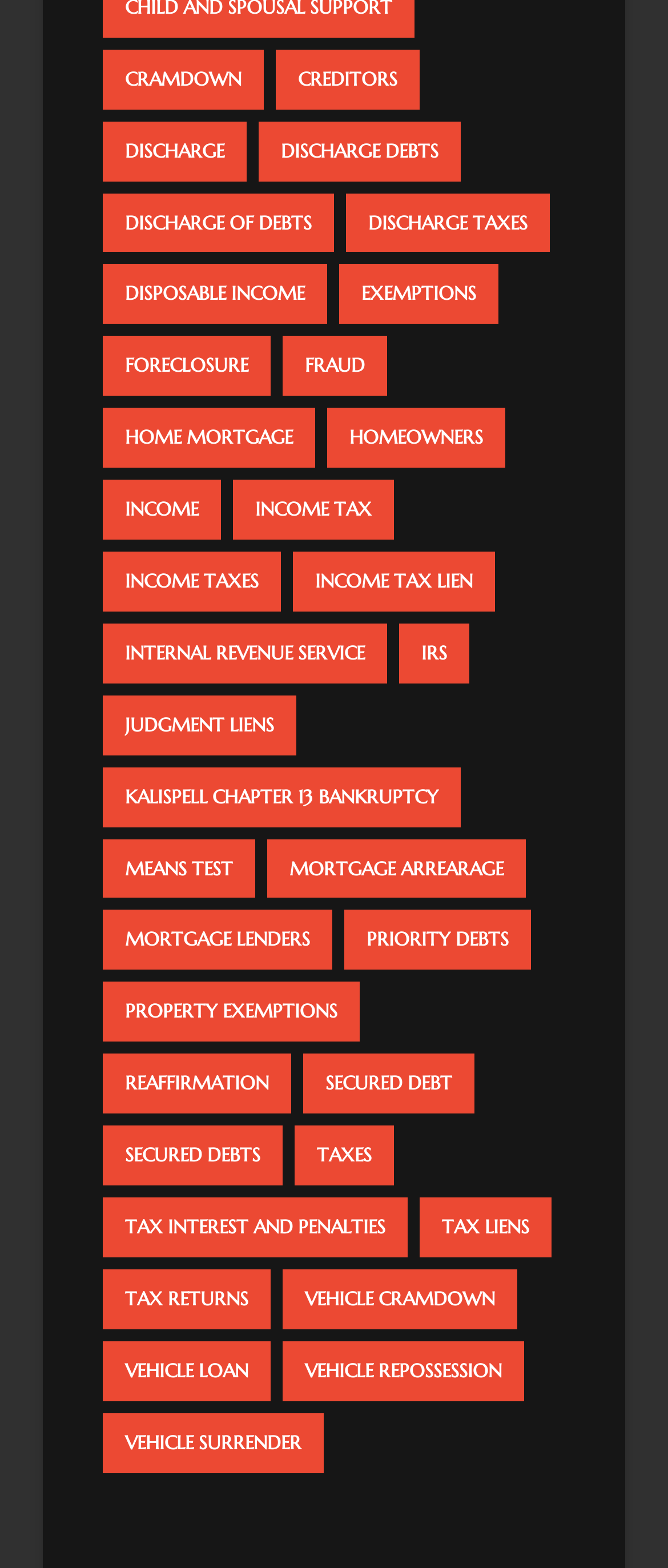Identify the bounding box coordinates for the UI element described as follows: creditors. Use the format (top-left x, top-left y, bottom-right x, bottom-right y) and ensure all values are floating point numbers between 0 and 1.

[0.413, 0.031, 0.628, 0.07]